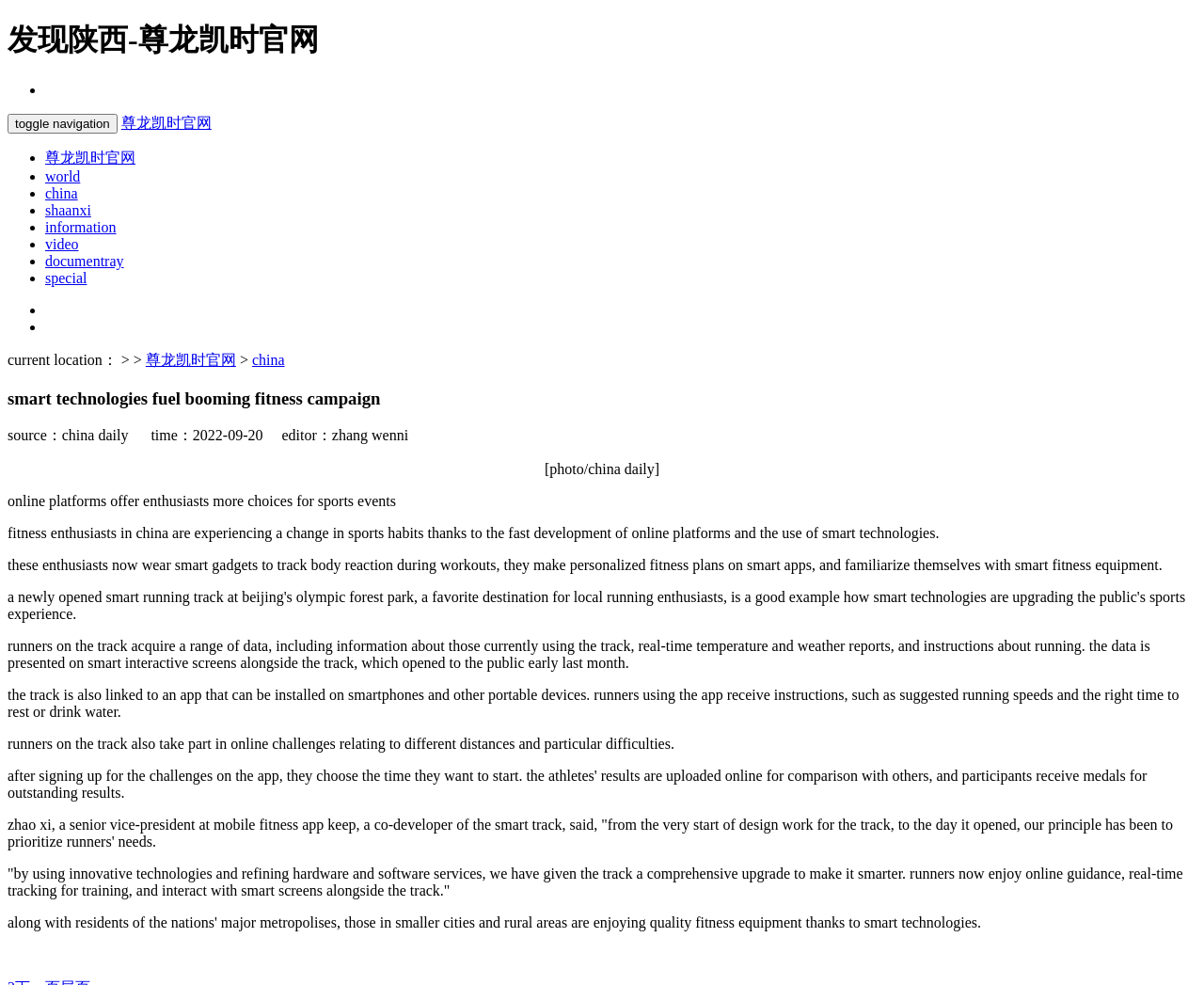Find the bounding box coordinates of the clickable area required to complete the following action: "Click on the 'Home' link".

None